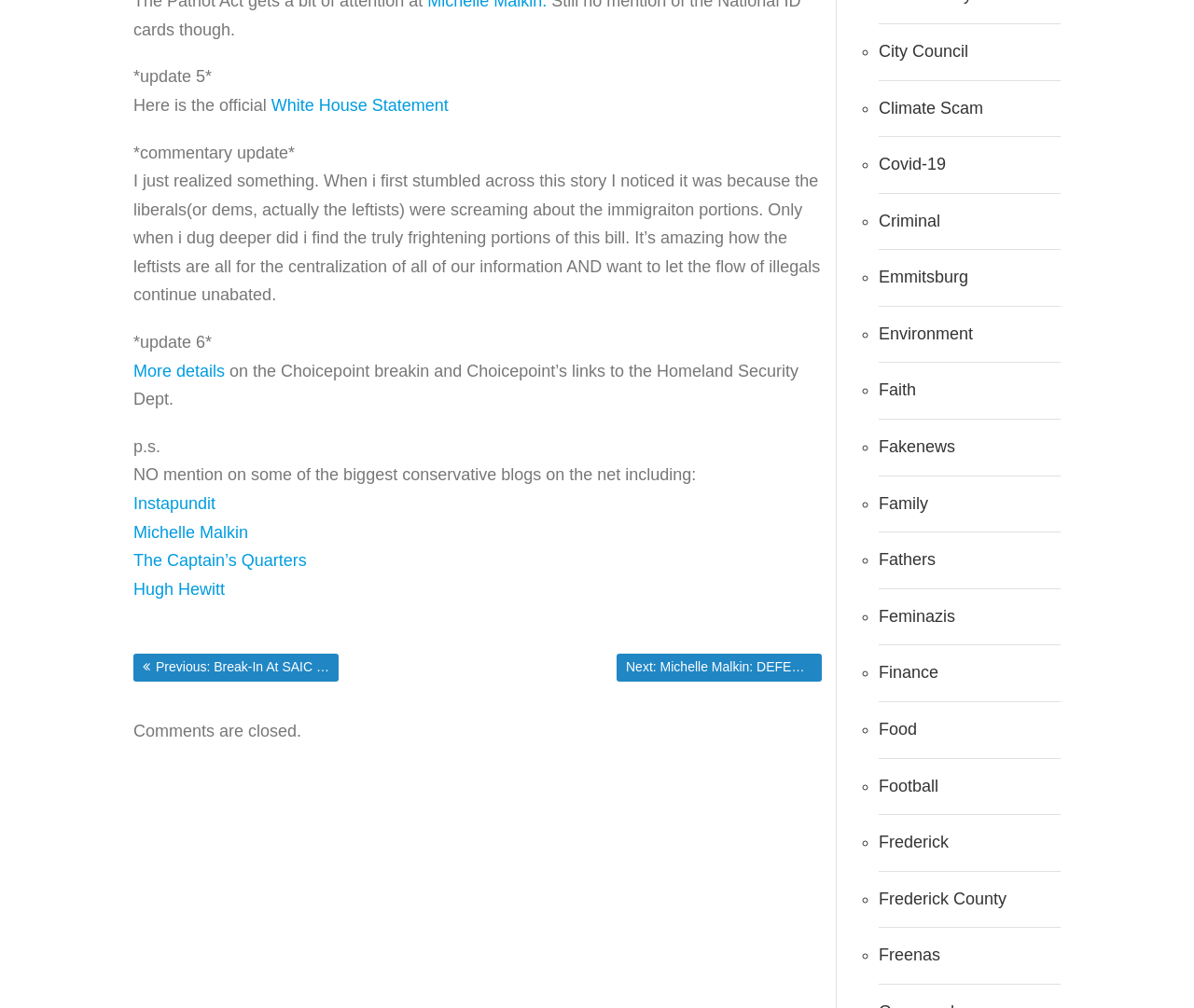What is the name of the blog mentioned in the post?
Based on the image, answer the question with as much detail as possible.

The blog post mentions 'NO mention on some of the biggest conservative blogs on the net including: Instapundit', indicating that Instapundit is one of the blogs being referred to.